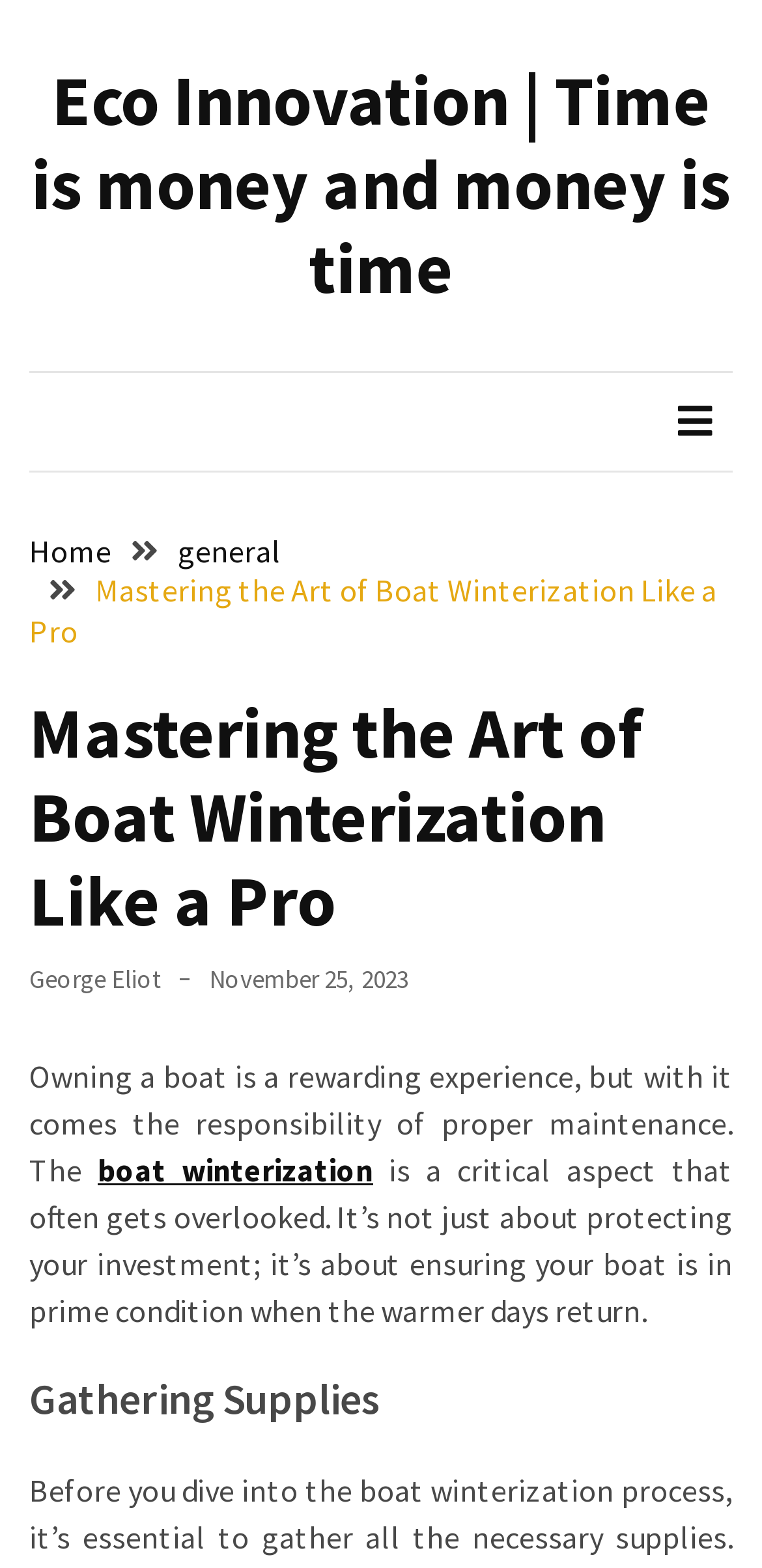Extract the main heading text from the webpage.

Mastering the Art of Boat Winterization Like a Pro